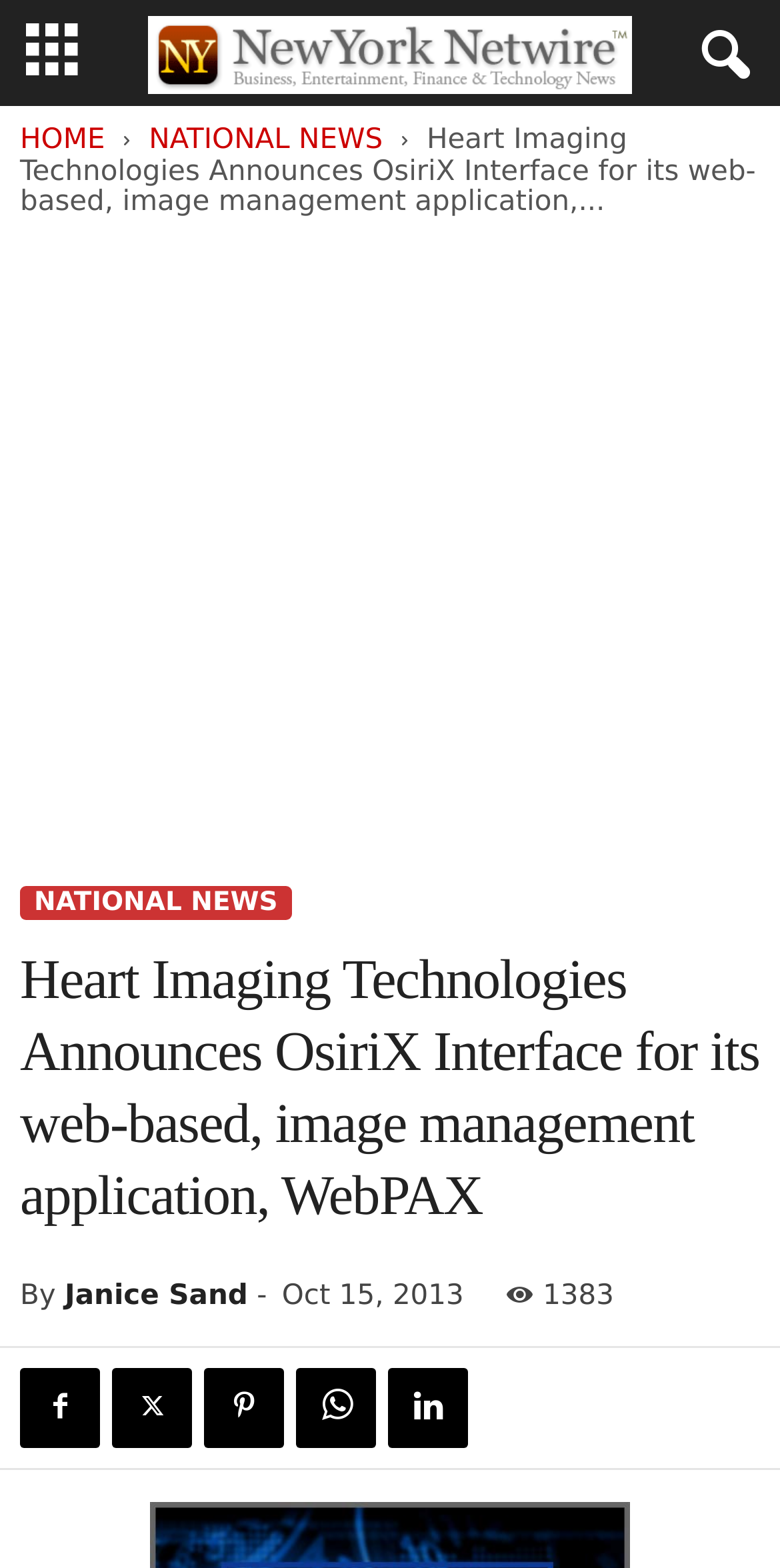Locate the bounding box of the user interface element based on this description: "Login".

None